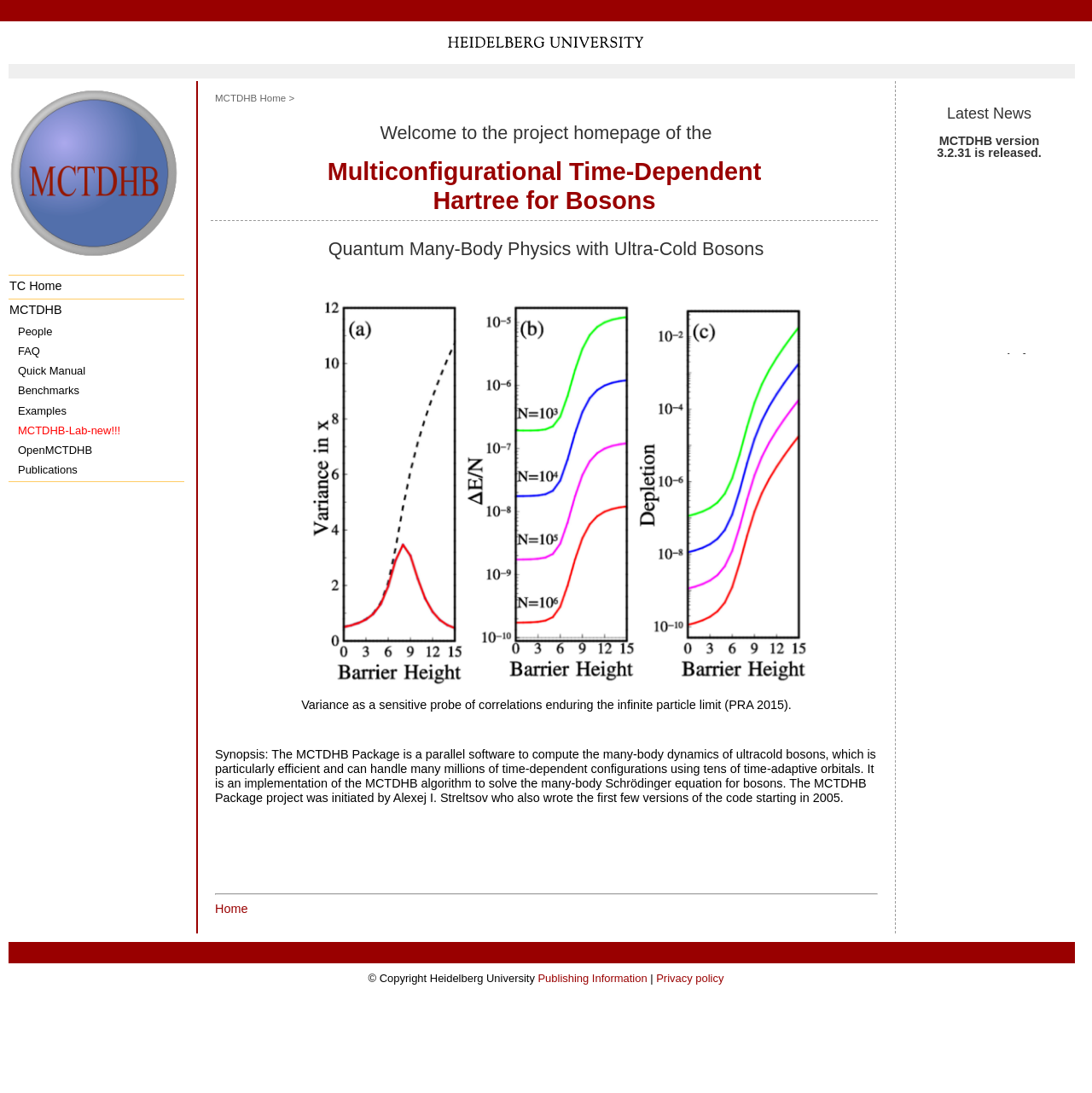Give the bounding box coordinates for the element described by: "aria-label="Search"".

None